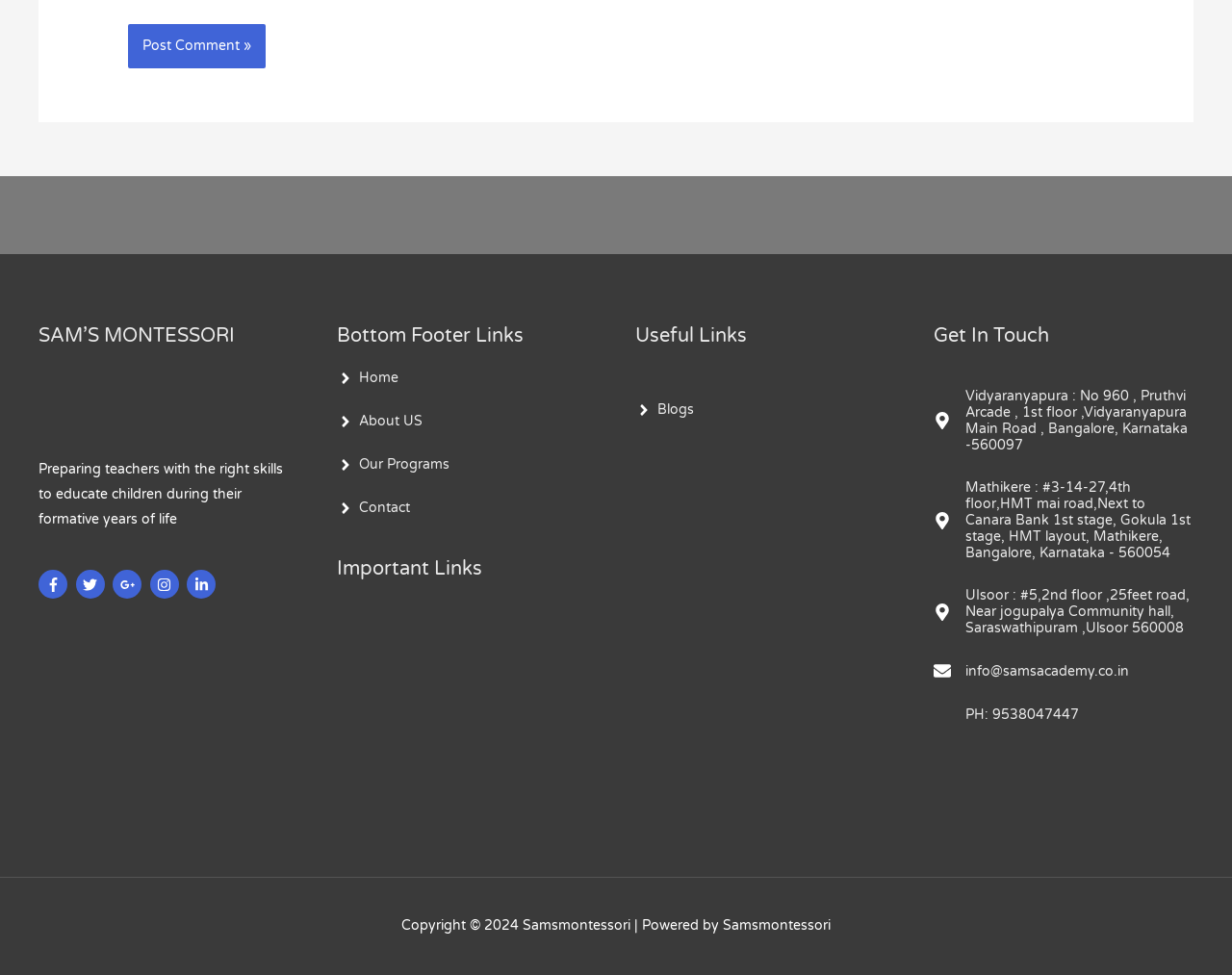Determine the bounding box for the HTML element described here: "PH: 9538047447". The coordinates should be given as [left, top, right, bottom] with each number being a float between 0 and 1.

[0.758, 0.724, 0.876, 0.742]